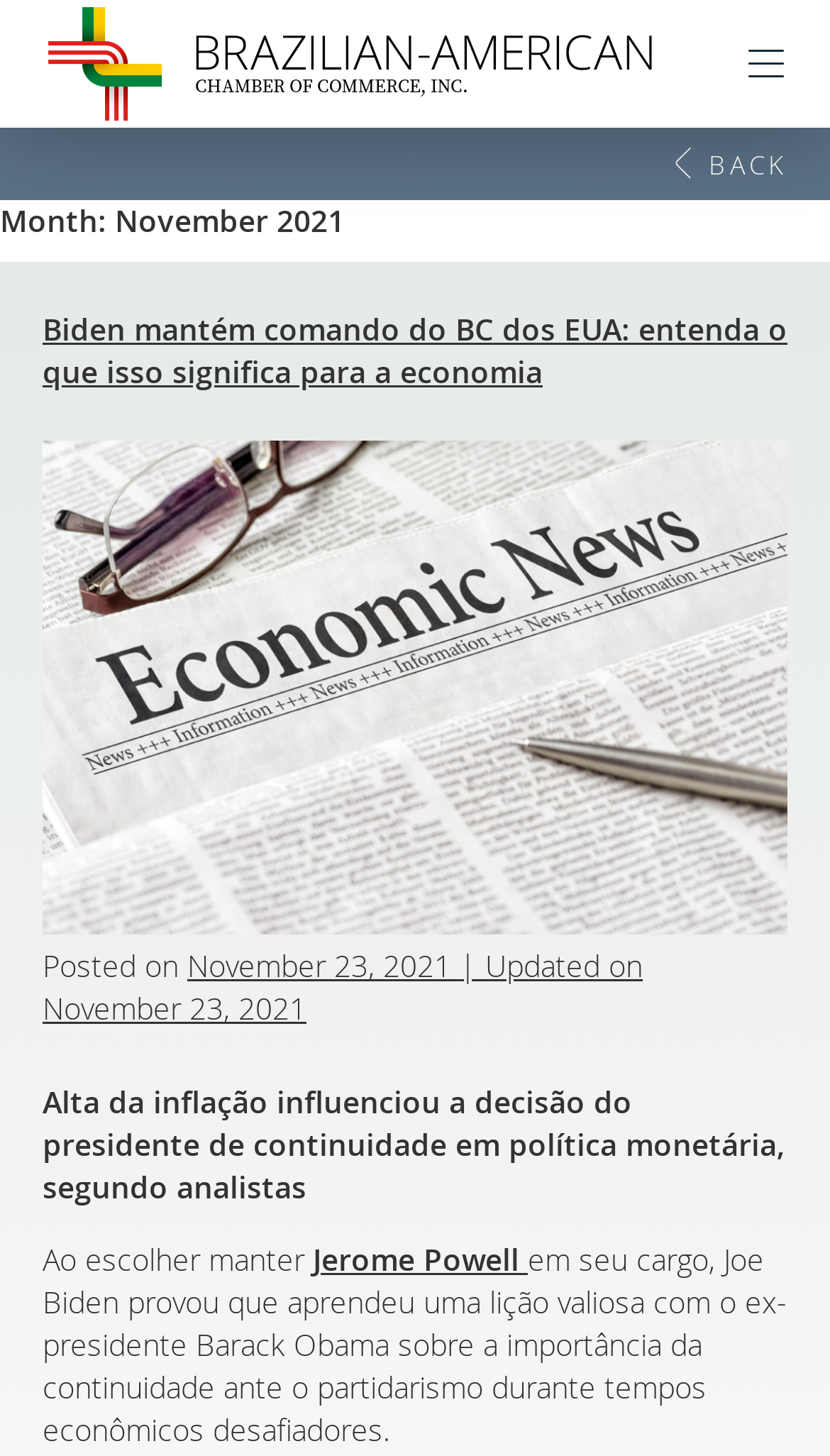Find and indicate the bounding box coordinates of the region you should select to follow the given instruction: "Click on LOG IN".

[0.797, 0.11, 0.974, 0.154]